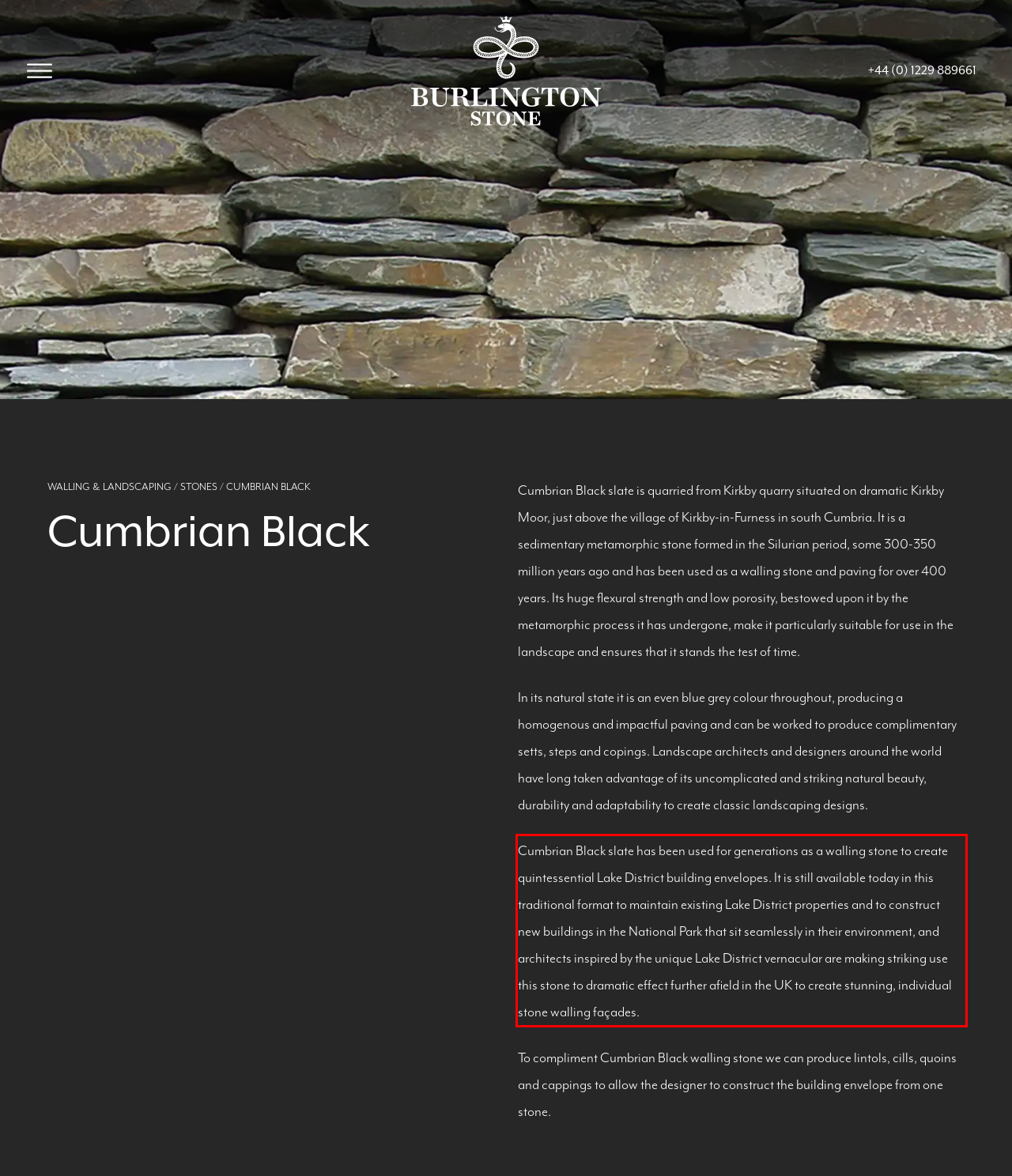Within the screenshot of the webpage, locate the red bounding box and use OCR to identify and provide the text content inside it.

Cumbrian Black slate has been used for generations as a walling stone to create quintessential Lake District building envelopes. It is still available today in this traditional format to maintain existing Lake District properties and to construct new buildings in the National Park that sit seamlessly in their environment, and architects inspired by the unique Lake District vernacular are making striking use this stone to dramatic effect further afield in the UK to create stunning, individual stone walling façades.